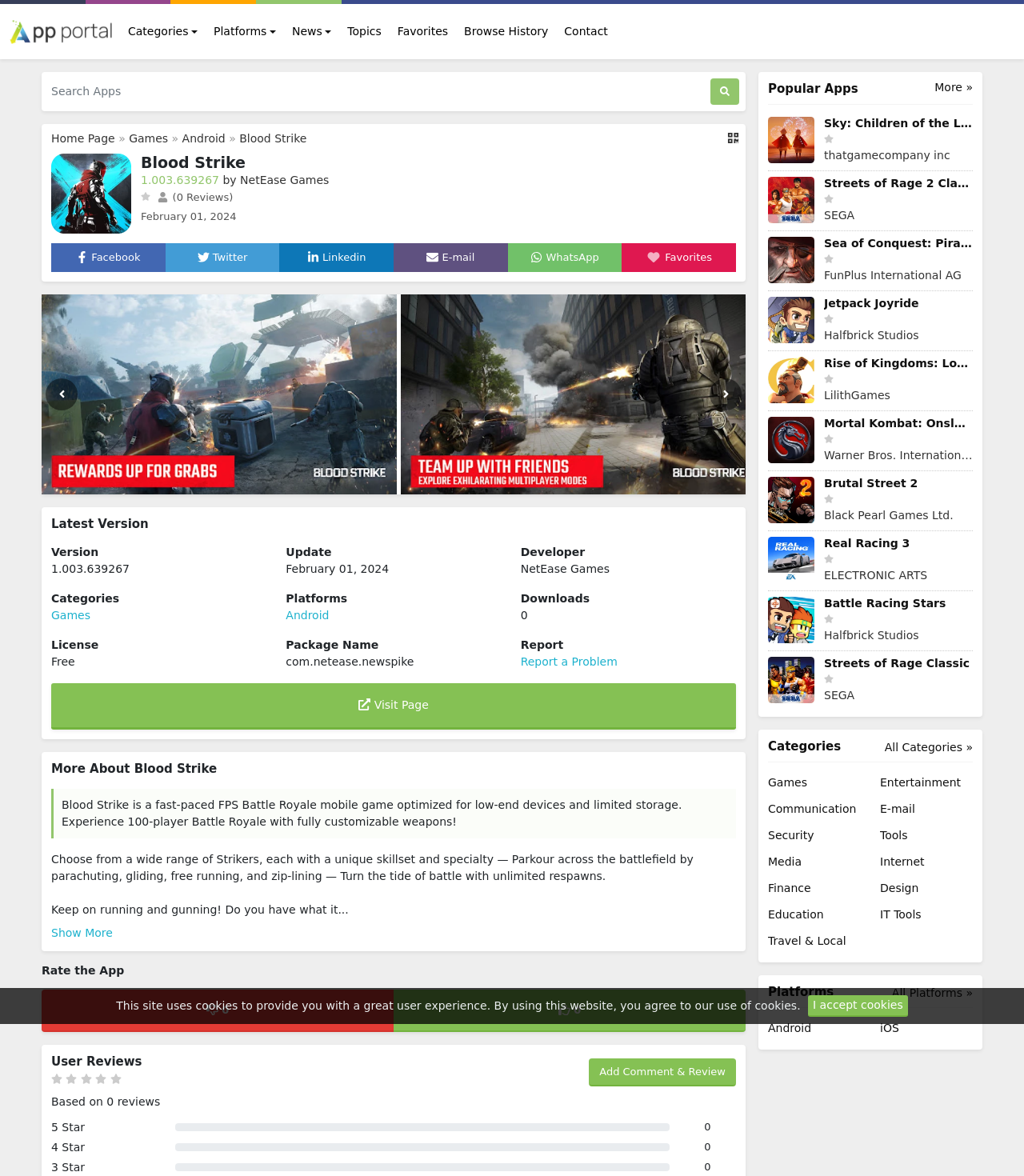Given the element description Battle Racing StarsHalfbrick Studios, predict the bounding box coordinates for the UI element in the webpage screenshot. The format should be (top-left x, top-left y, bottom-right x, bottom-right y), and the values should be between 0 and 1.

[0.75, 0.507, 0.95, 0.548]